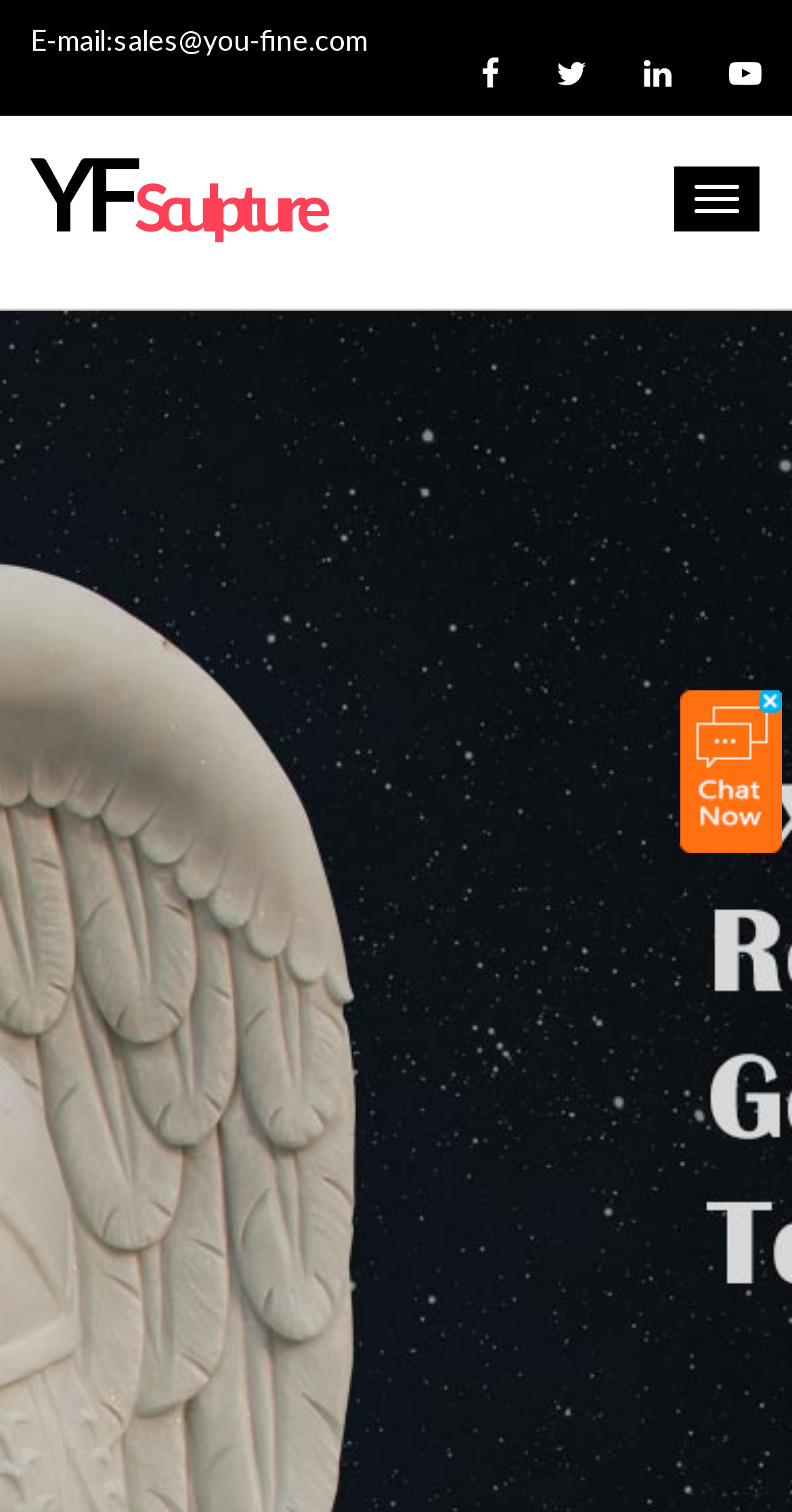Could you identify the text that serves as the heading for this webpage?

High Quality Statue Holy Michael from China